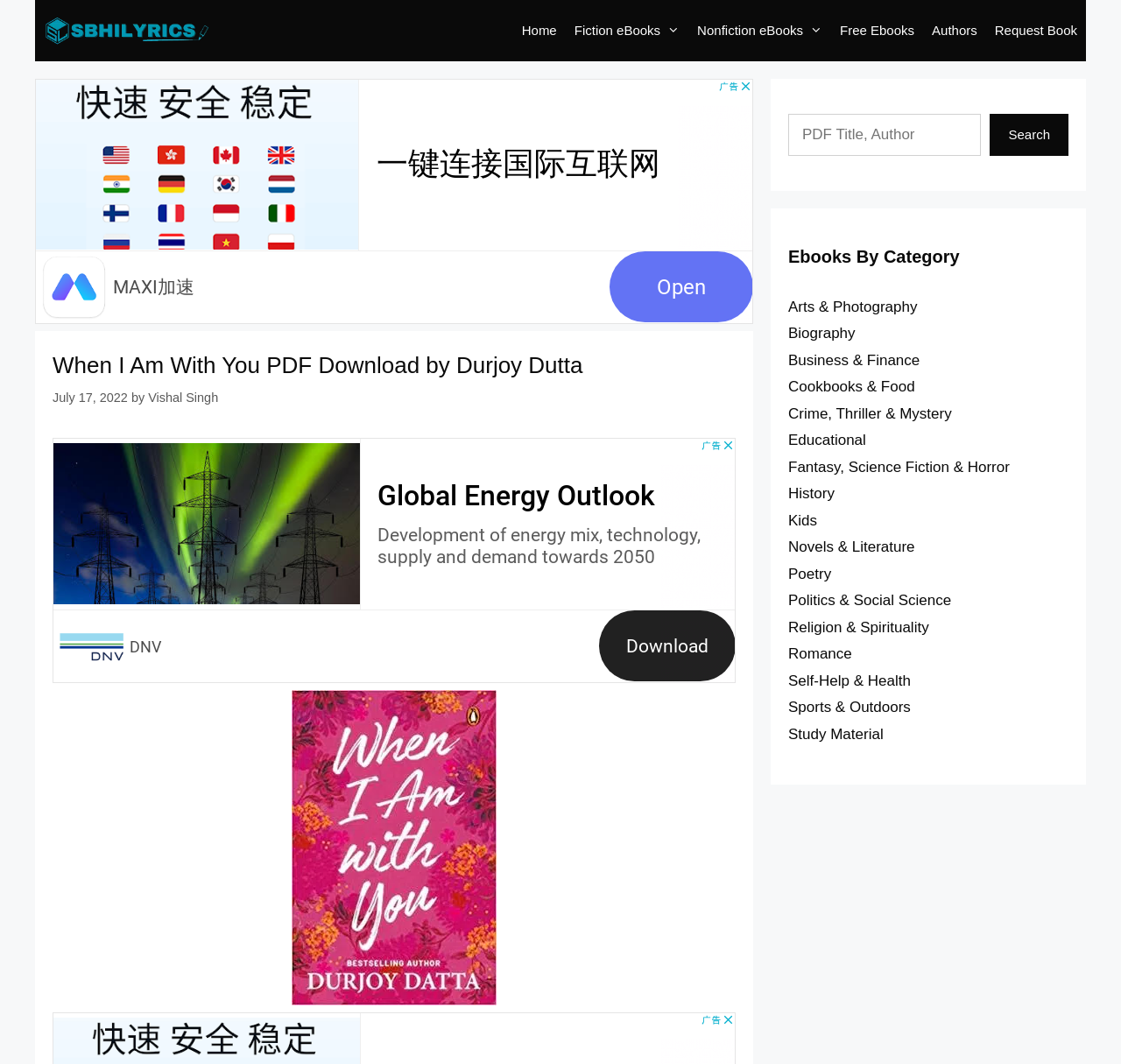Specify the bounding box coordinates of the area to click in order to follow the given instruction: "Click on the 'Home' link."

[0.458, 0.0, 0.504, 0.058]